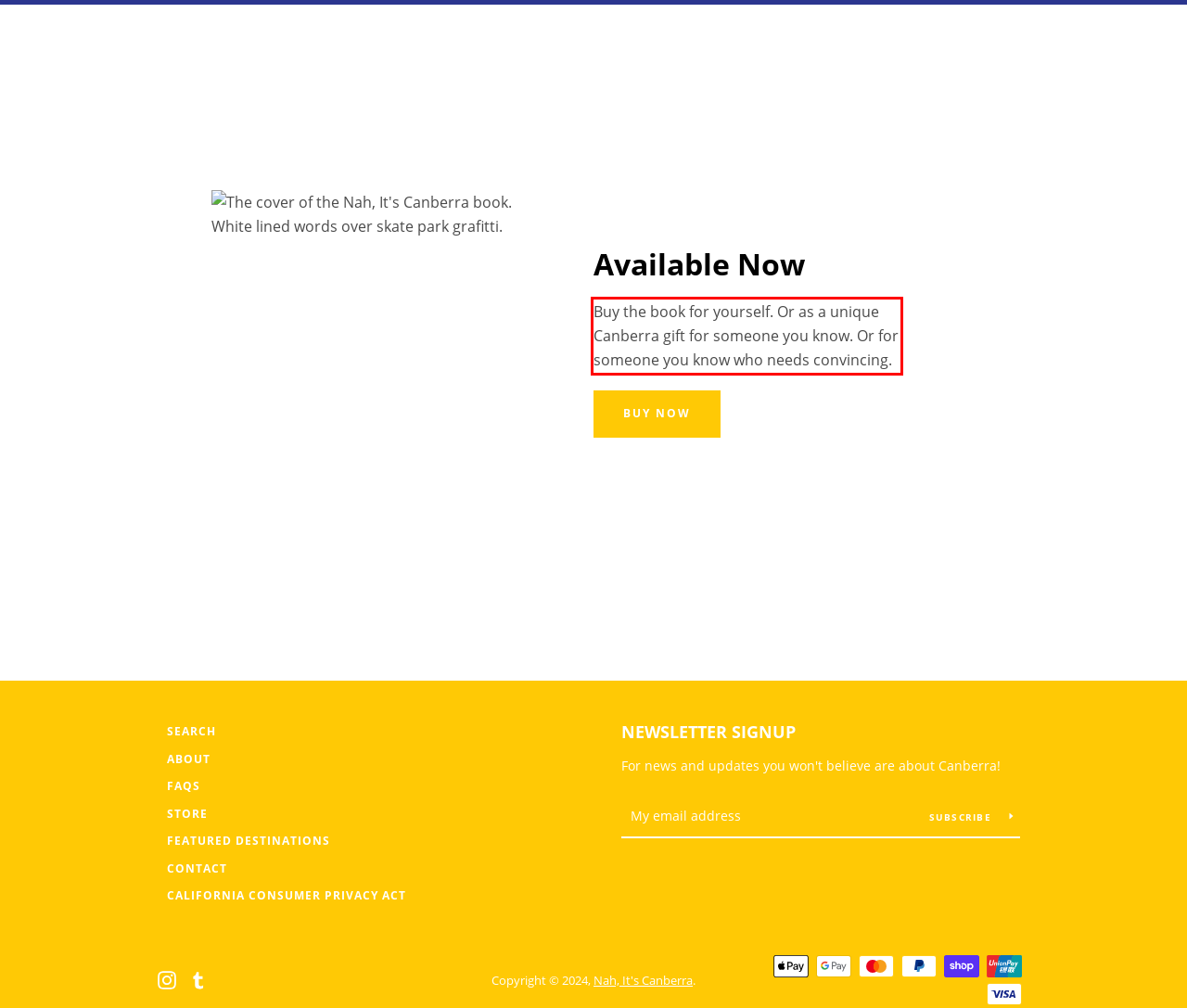Using OCR, extract the text content found within the red bounding box in the given webpage screenshot.

Buy the book for yourself. Or as a unique Canberra gift for someone you know. Or for someone you know who needs convincing.